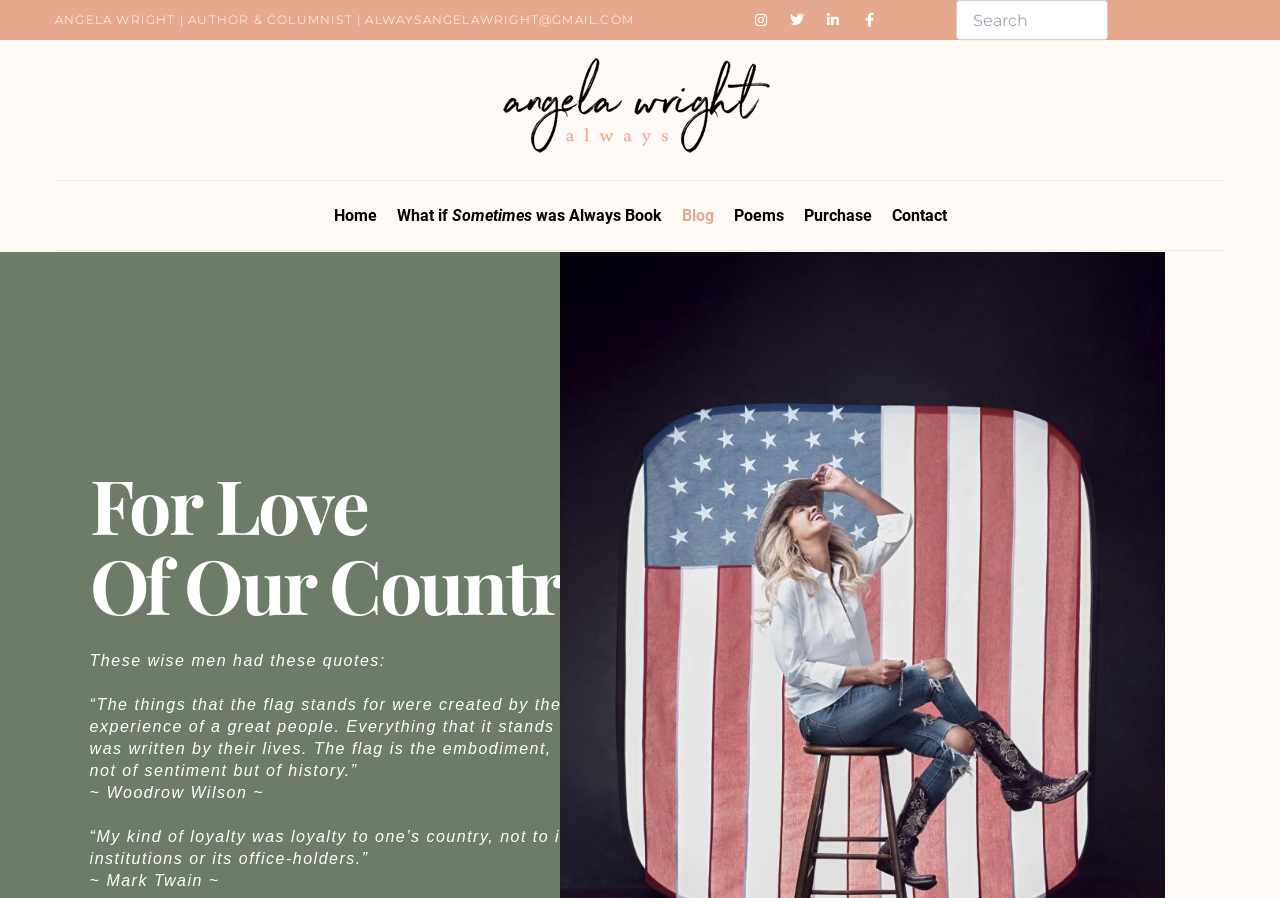Locate the bounding box coordinates of the region to be clicked to comply with the following instruction: "Contact Angela Wright". The coordinates must be four float numbers between 0 and 1, in the form [left, top, right, bottom].

[0.689, 0.218, 0.747, 0.262]